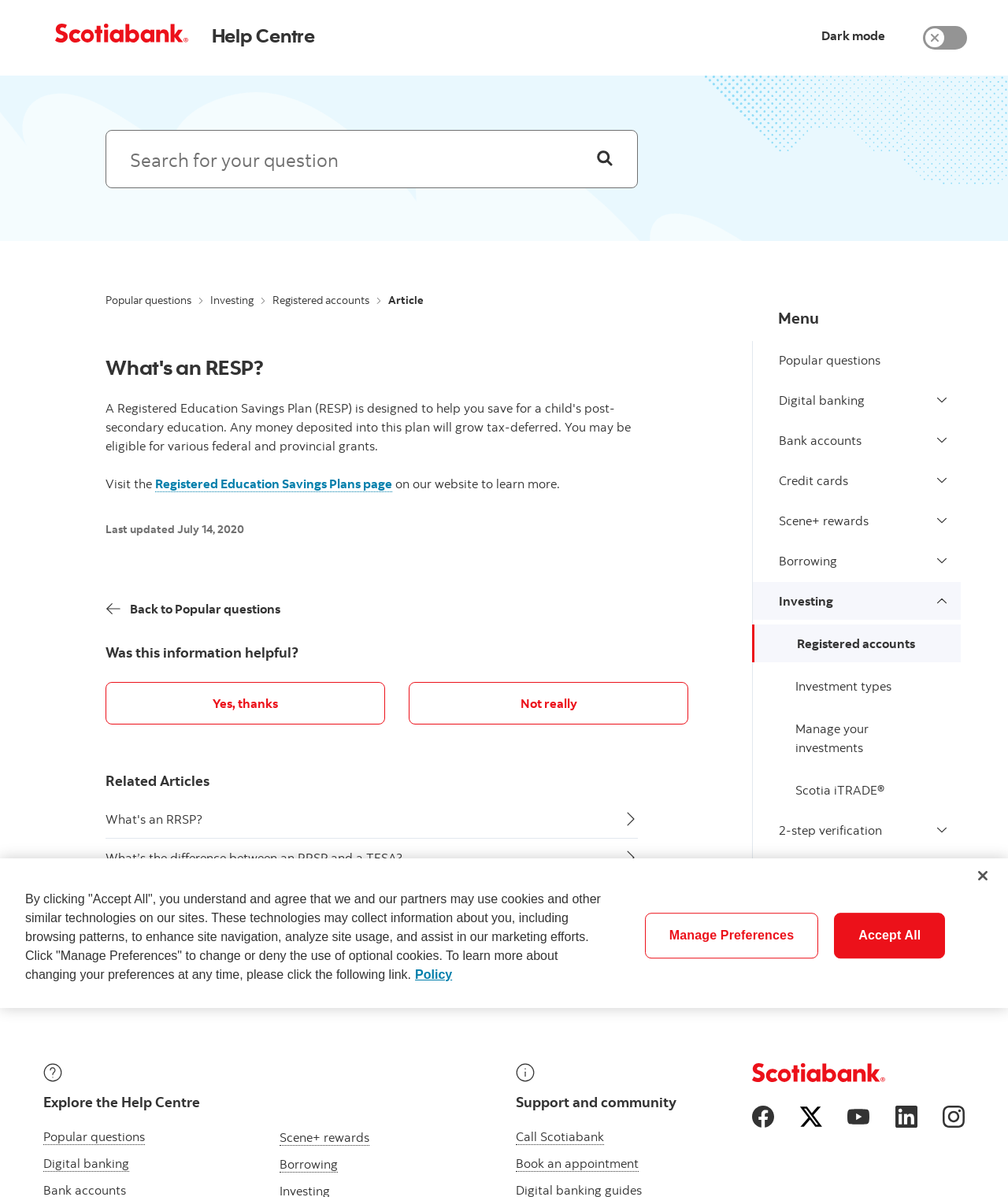Identify the bounding box coordinates of the part that should be clicked to carry out this instruction: "Learn more about Registered Education Savings Plans".

[0.154, 0.397, 0.389, 0.411]